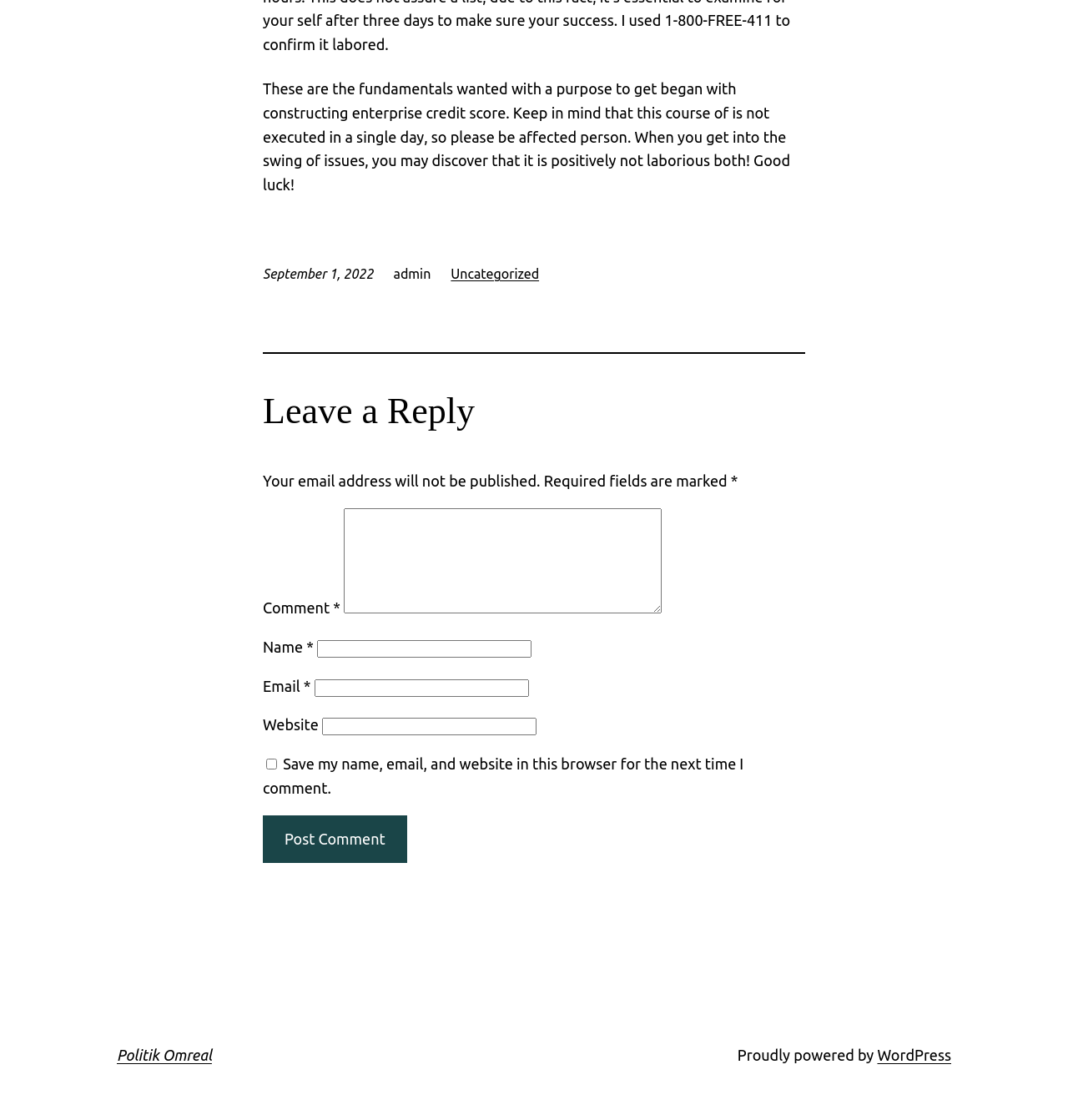Can you find the bounding box coordinates for the element that needs to be clicked to execute this instruction: "Enter your name"? The coordinates should be given as four float numbers between 0 and 1, i.e., [left, top, right, bottom].

[0.297, 0.571, 0.498, 0.587]